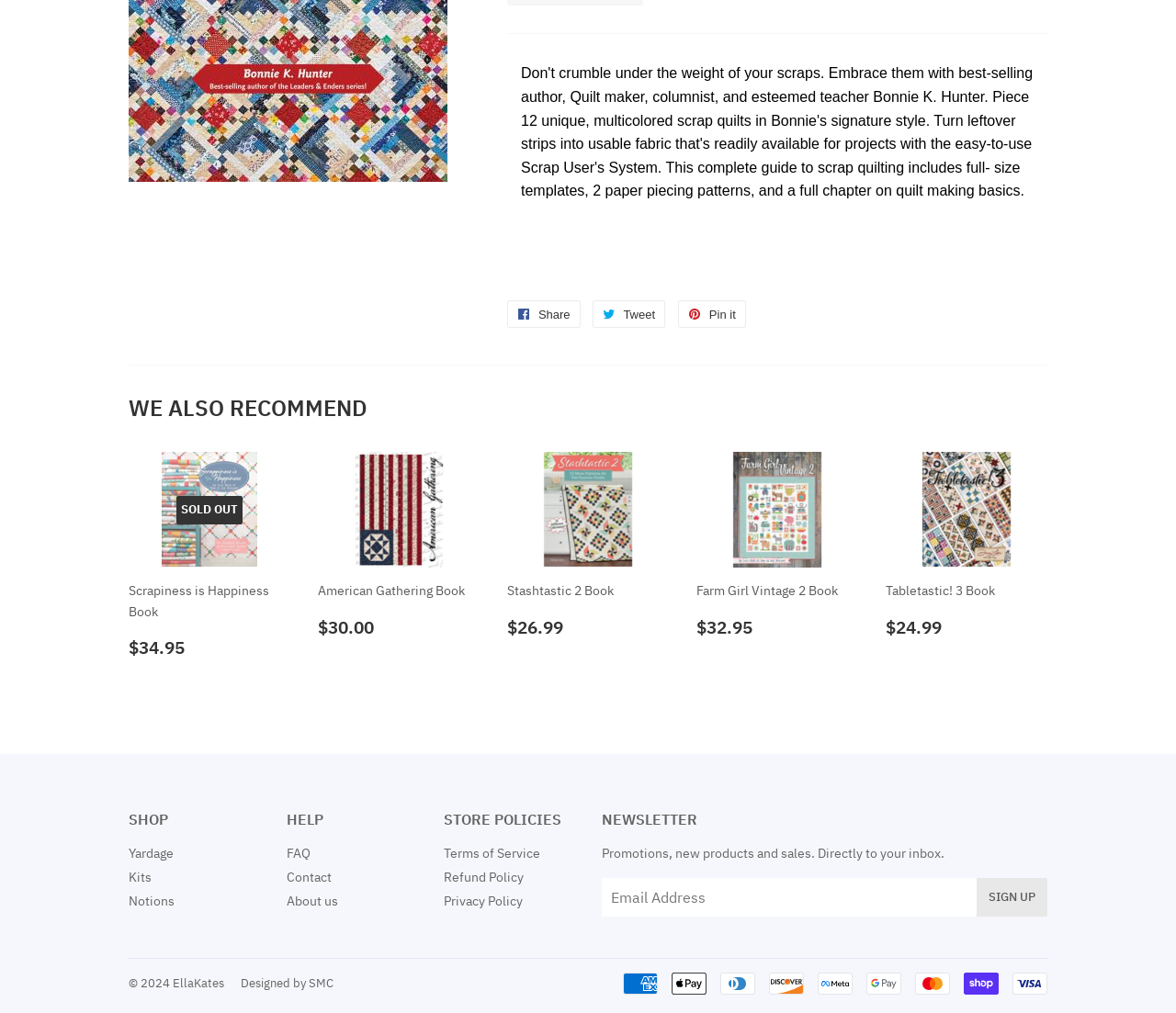Determine the bounding box coordinates (top-left x, top-left y, bottom-right x, bottom-right y) of the UI element described in the following text: EllaKates

[0.147, 0.963, 0.191, 0.978]